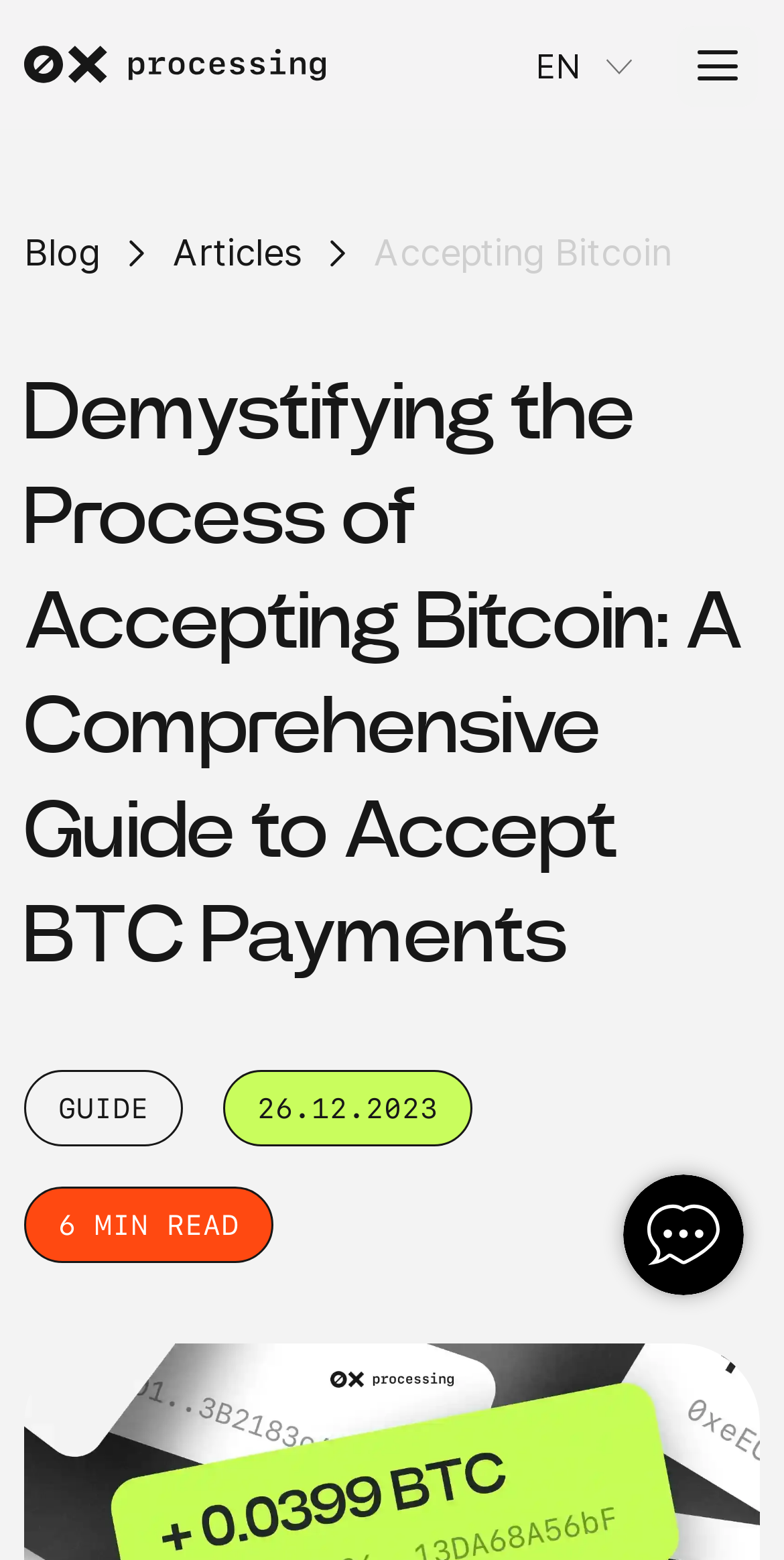Provide the bounding box coordinates for the UI element that is described by this text: "aria-label="link to main page"". The coordinates should be in the form of four float numbers between 0 and 1: [left, top, right, bottom].

[0.031, 0.028, 0.415, 0.054]